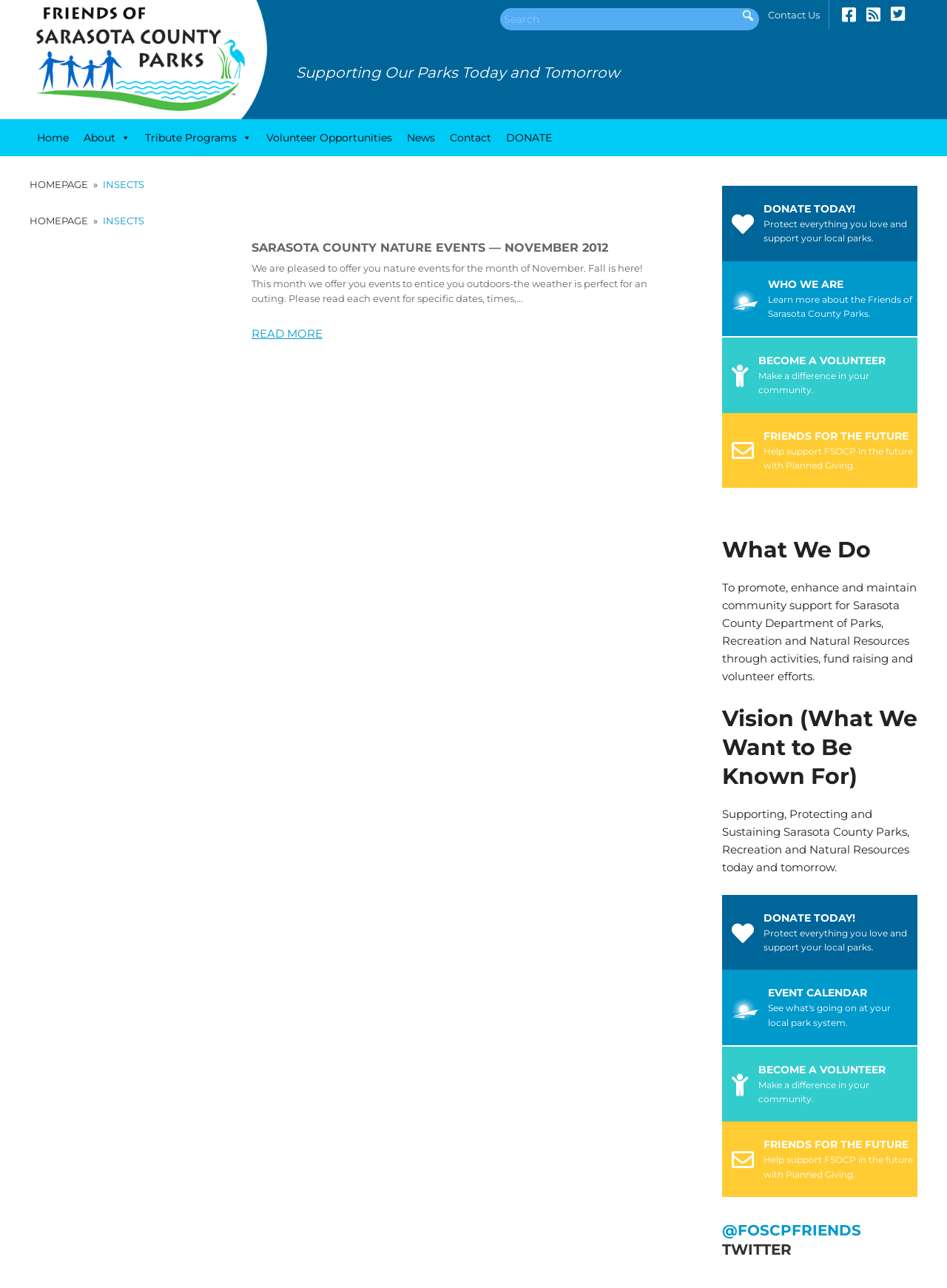Find the headline of the webpage and generate its text content.

Friends of Sarasota County Parks